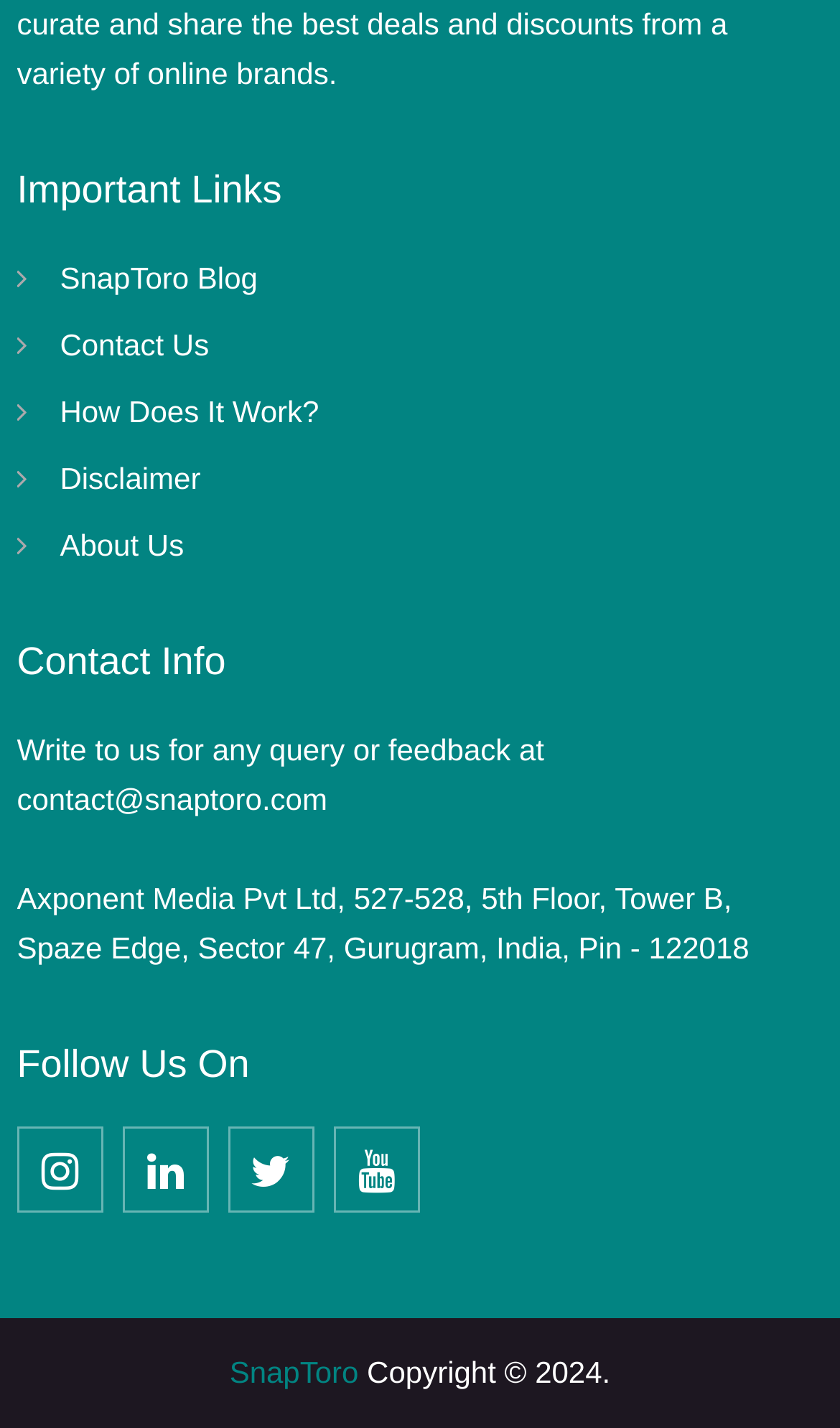What is the copyright year mentioned at the bottom of the page?
Using the visual information from the image, give a one-word or short-phrase answer.

2024